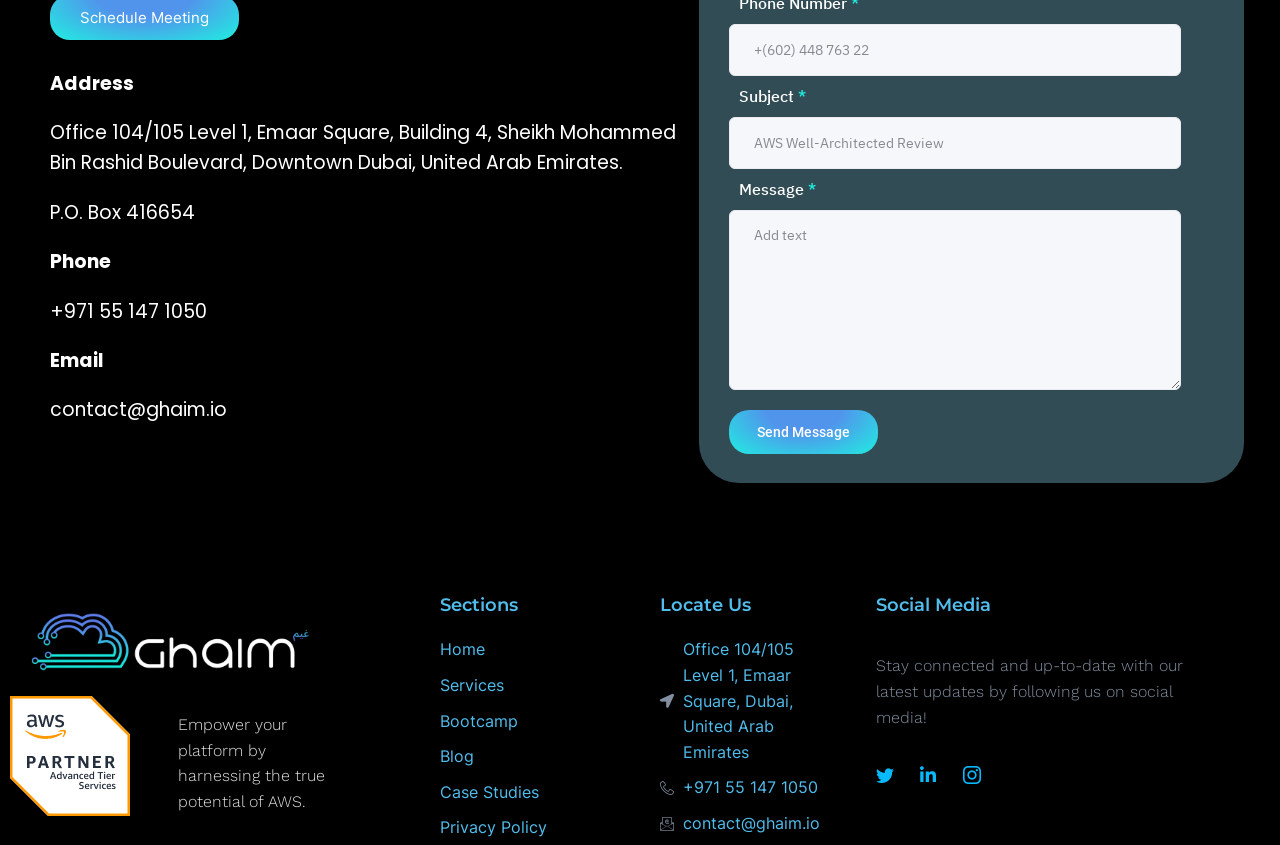Please find the bounding box coordinates of the element's region to be clicked to carry out this instruction: "Enter phone number".

[0.57, 0.028, 0.923, 0.09]